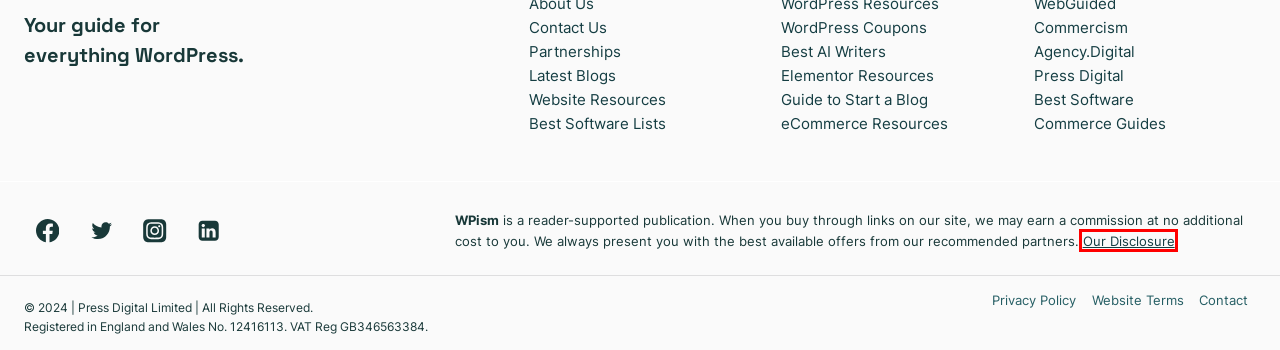You have received a screenshot of a webpage with a red bounding box indicating a UI element. Please determine the most fitting webpage description that matches the new webpage after clicking on the indicated element. The choices are:
A. Best Fish Finder Reviews in 2022 – Complete Buyer's Guide - fishfindly.com
B. Best Portable Fish Finders Reviewed in 2022 – Top Models Compared! - fishfindly.com
C. The best silicone sealants for your projects
D. Muntct - fishfindly.com
E. Home - fishfindly.com
F. Best Fish Finders Under $500 – 2022 Reviews & Top Buying Guide - fishfindly.com
G. Fish Finder - fishfindly.com
H. FTC Disclosure | WPism

H